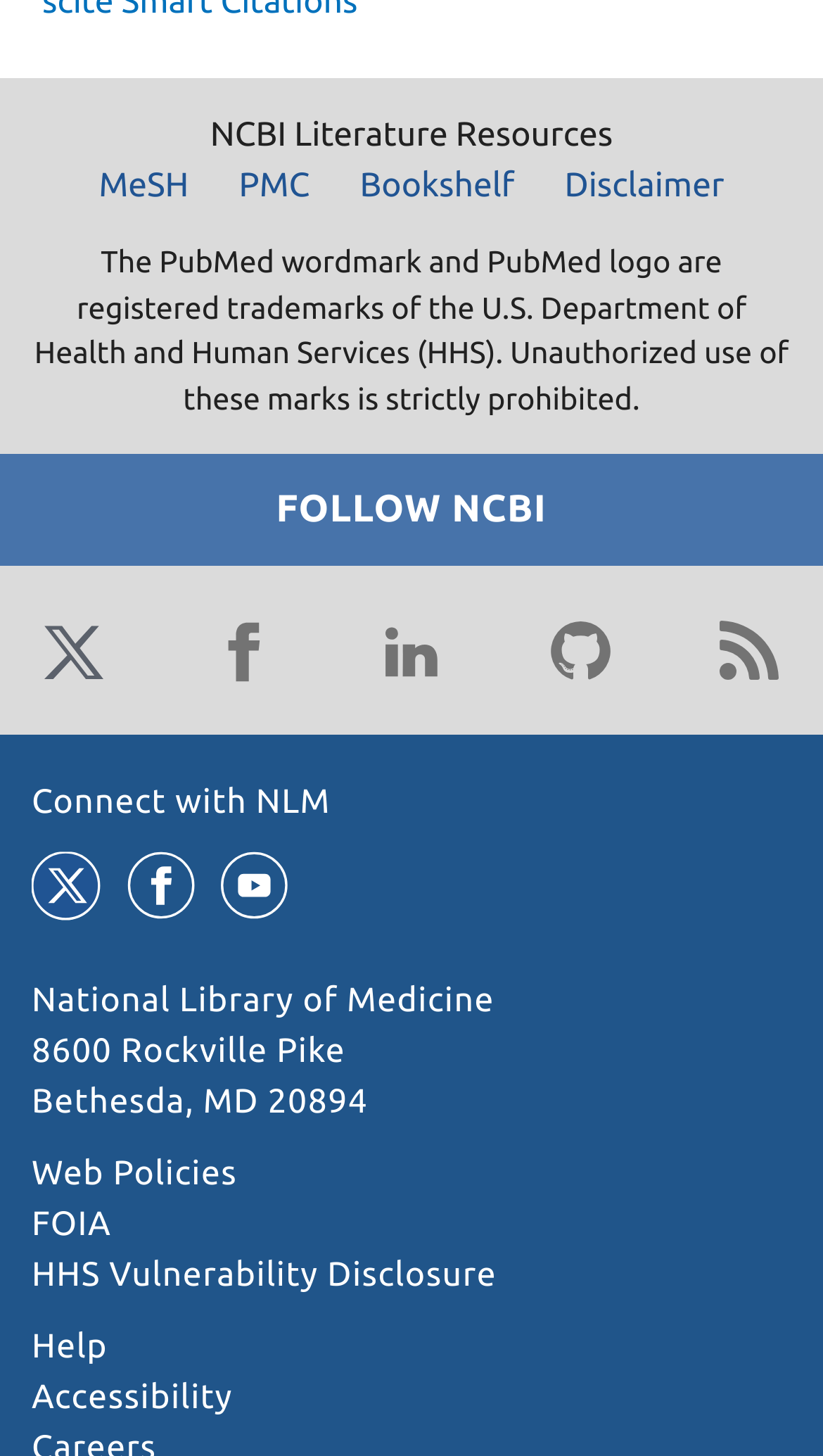Use a single word or phrase to answer the question:
What is the address of the library?

8600 Rockville Pike Bethesda, MD 20894